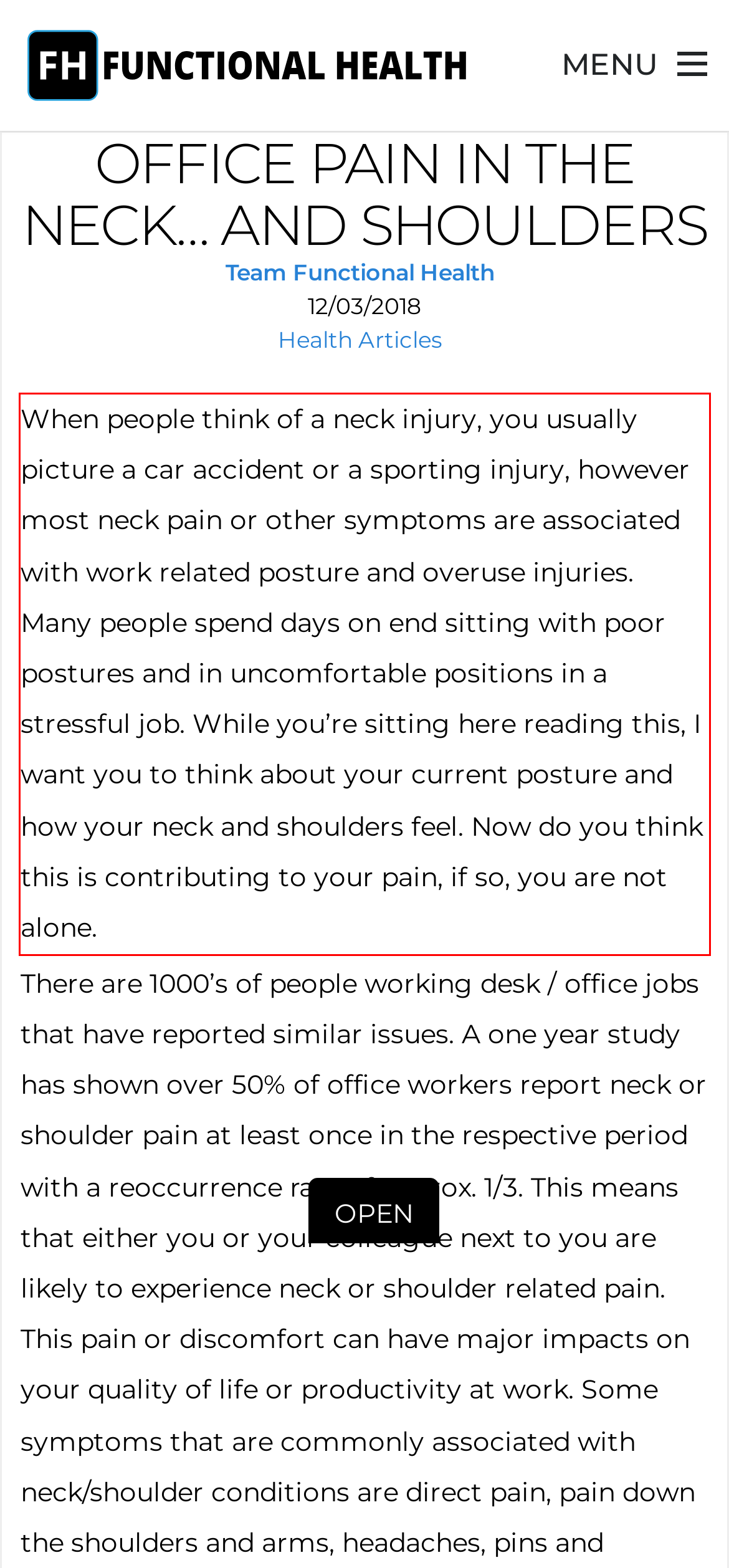Please examine the webpage screenshot containing a red bounding box and use OCR to recognize and output the text inside the red bounding box.

When people think of a neck injury, you usually picture a car accident or a sporting injury, however most neck pain or other symptoms are associated with work related posture and overuse injuries. Many people spend days on end sitting with poor postures and in uncomfortable positions in a stressful job. While you’re sitting here reading this, I want you to think about your current posture and how your neck and shoulders feel. Now do you think this is contributing to your pain, if so, you are not alone.